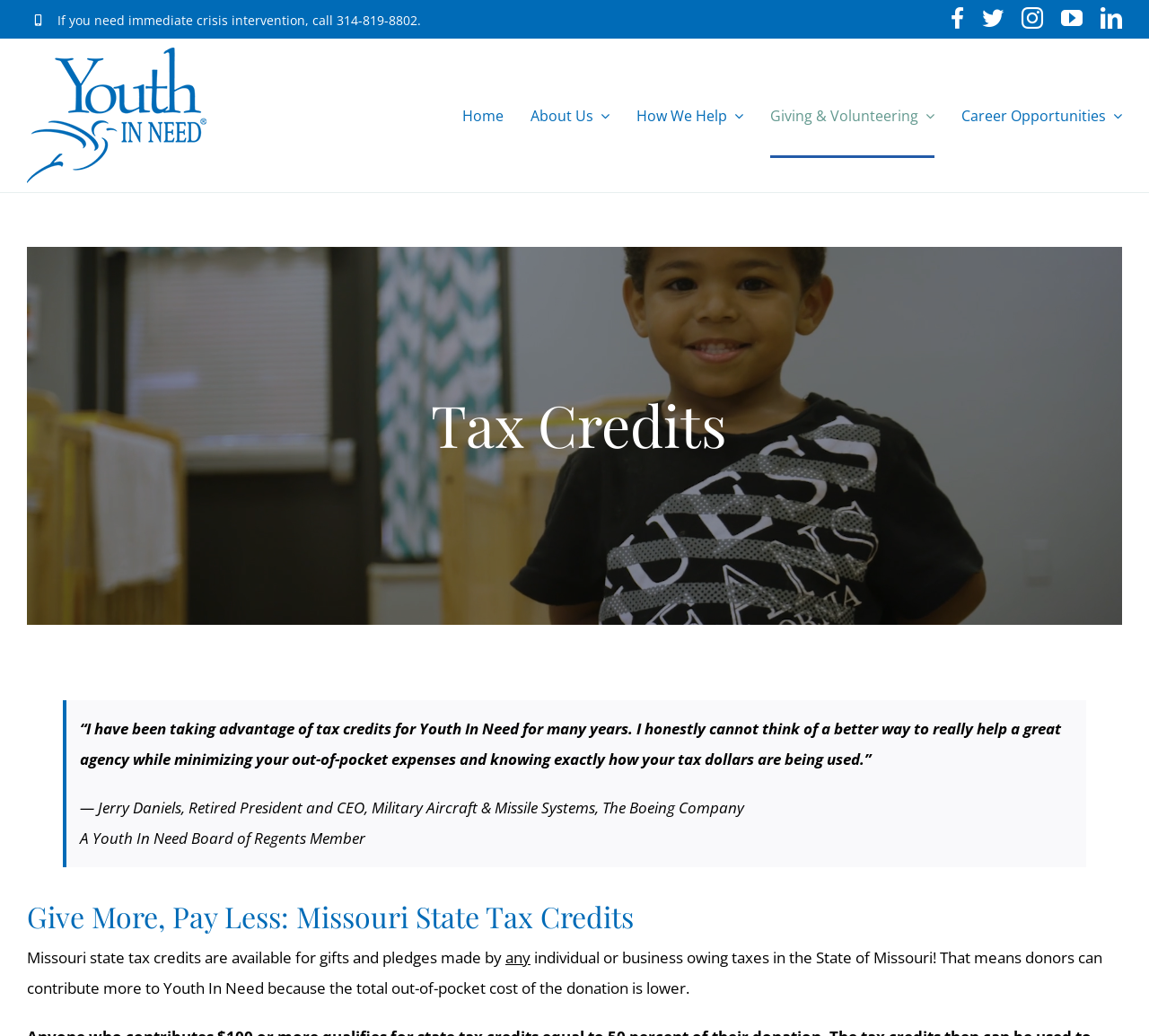Locate the bounding box coordinates of the area where you should click to accomplish the instruction: "Click the Post Comment button".

None